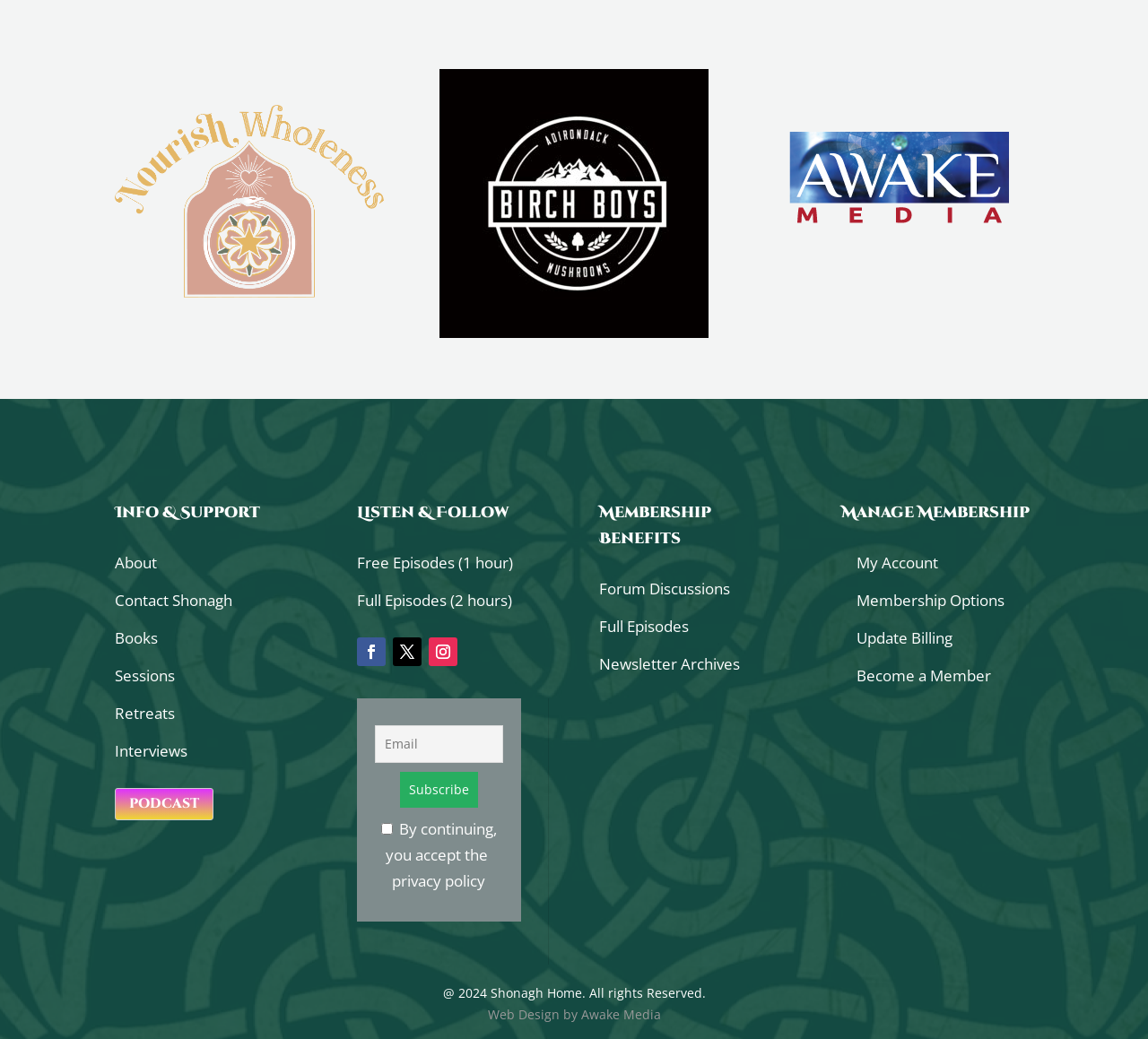Show the bounding box coordinates for the element that needs to be clicked to execute the following instruction: "Listen to a free episode". Provide the coordinates in the form of four float numbers between 0 and 1, i.e., [left, top, right, bottom].

[0.311, 0.531, 0.447, 0.551]